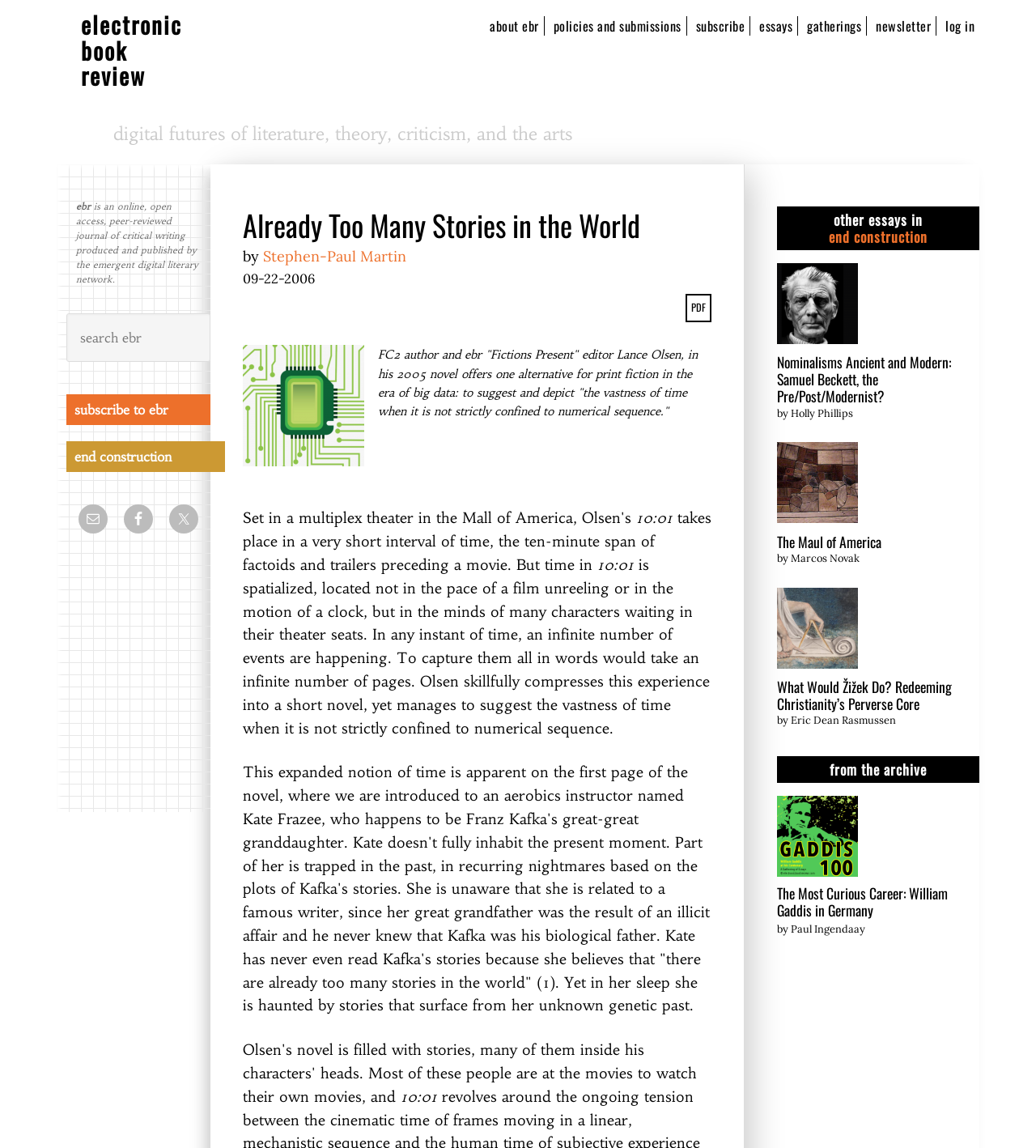Identify the bounding box for the element characterized by the following description: "The Maul of America".

[0.75, 0.463, 0.851, 0.481]